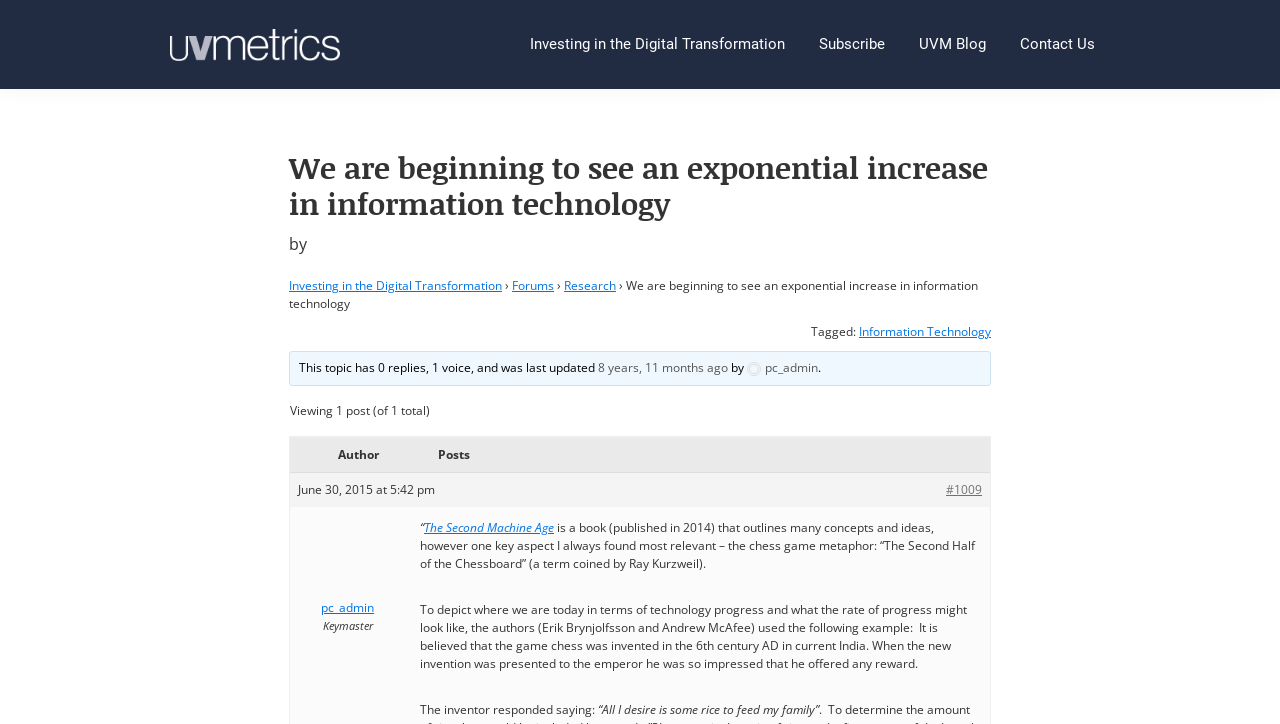Produce an extensive caption that describes everything on the webpage.

The webpage appears to be a blog post or article discussing the concept of the "Second Machine Age" and its relation to information technology. At the top of the page, there are three "Skip to" links, followed by a logo and a navigation menu with four links: "Investing in the Digital Transformation", "Subscribe", "UVM Blog", and "Contact Us".

Below the navigation menu, there is a heading that reads "We are beginning to see an exponential increase in information technology". This is followed by a block of text that discusses the book "The Second Machine Age" and its authors, Erik Brynjolfsson and Andrew McAfee. The text explains how the authors use the metaphor of a chess game to describe the rapid progress of technology.

To the right of this block of text, there are several links and tags, including "Investing in the Digital Transformation", "Forums", "Research", and "Information Technology". Below these links, there is a section that appears to be a comment or discussion thread, with information about the author, the date of the post, and the number of replies.

Further down the page, there is a block of text that continues the discussion of the chess game metaphor, explaining how it is used to illustrate the rapid progress of technology. The text also quotes the inventor of chess, who requests a reward of rice to feed his family.